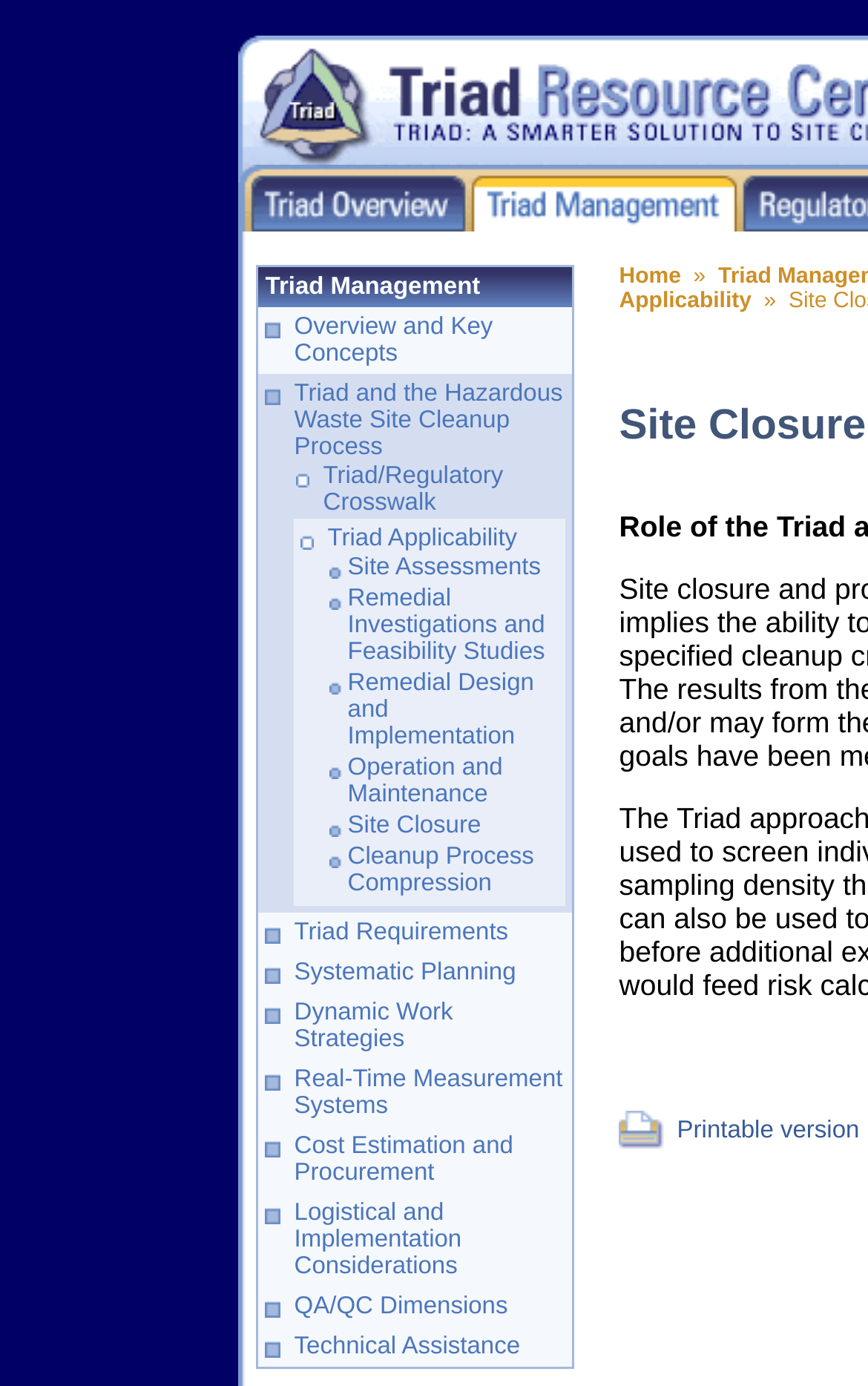Given the following UI element description: "Remedial Investigations and Feasibility Studies", find the bounding box coordinates in the webpage screenshot.

[0.4, 0.422, 0.628, 0.48]